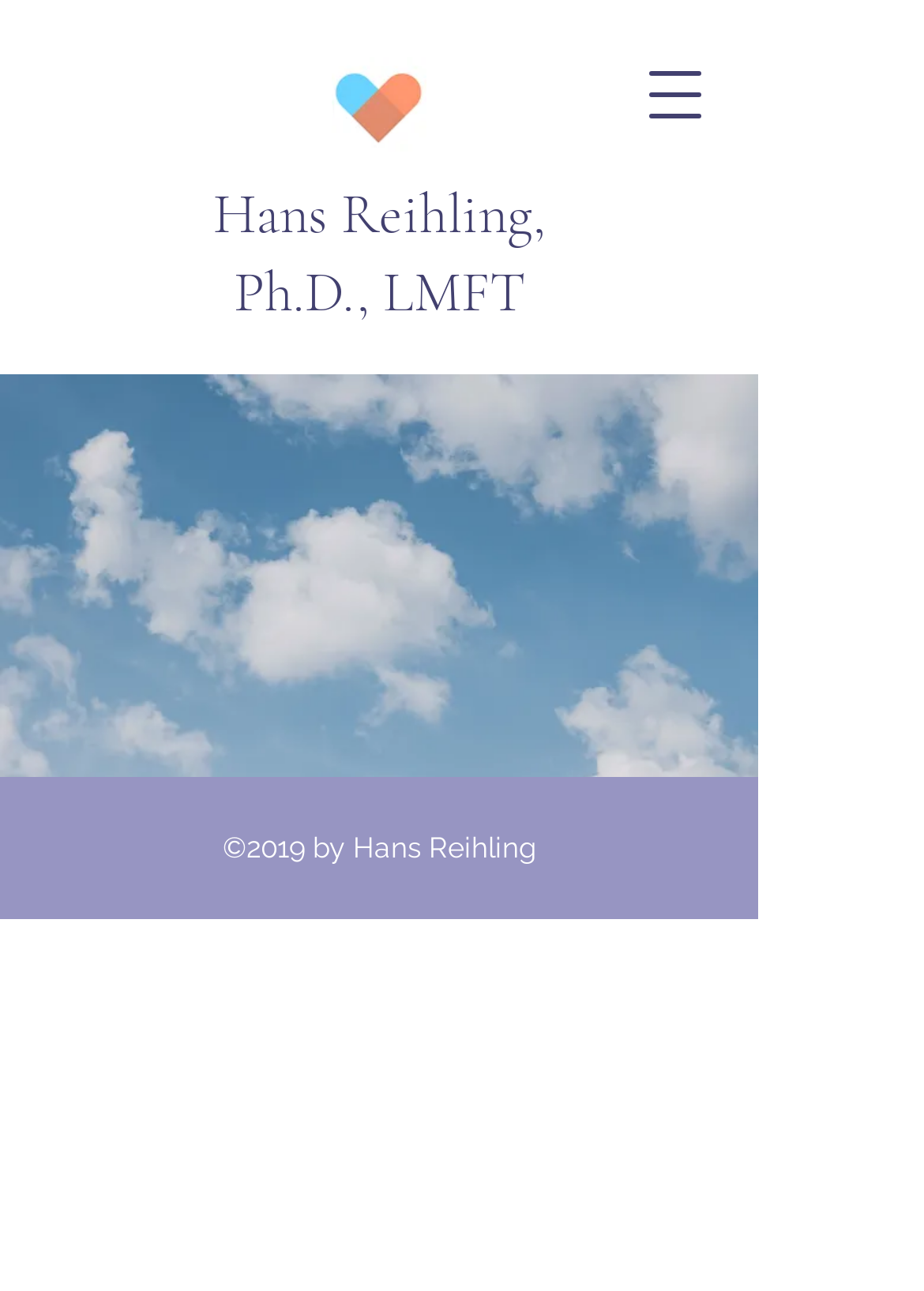What is the background image of the main section?
Based on the screenshot, provide a one-word or short-phrase response.

Sky